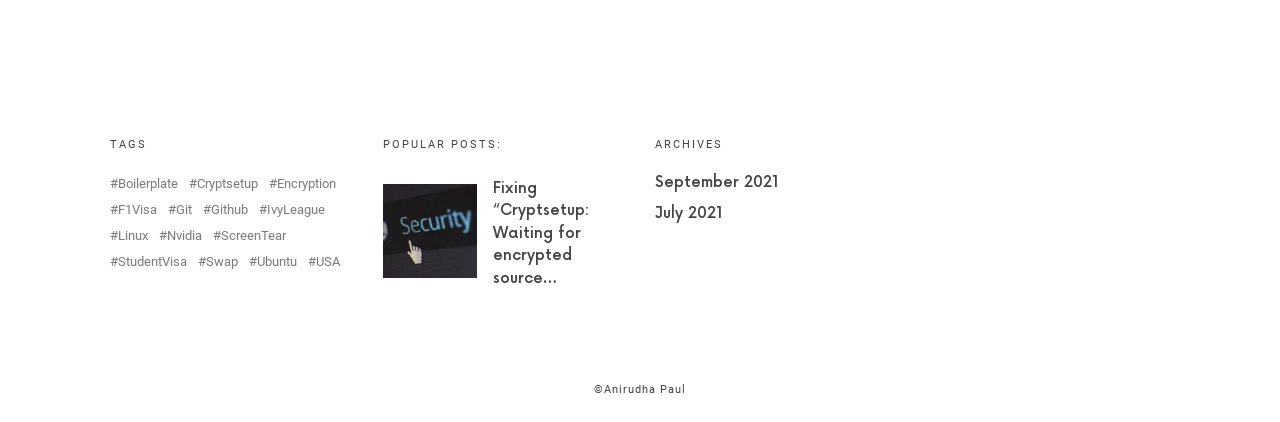Based on the element description: "July 2021", identify the UI element and provide its bounding box coordinates. Use four float numbers between 0 and 1, [left, top, right, bottom].

[0.512, 0.484, 0.565, 0.529]